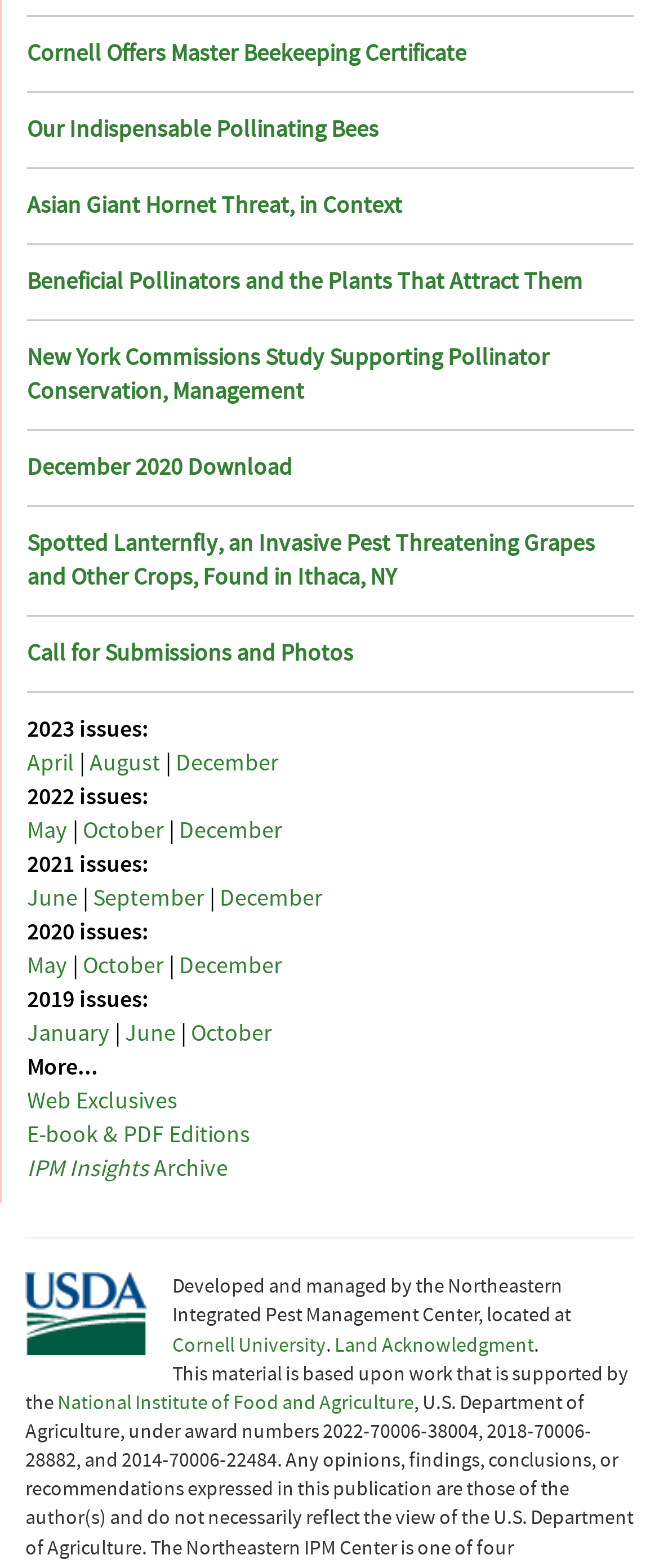Answer this question using a single word or a brief phrase:
How many years of issues are available?

5